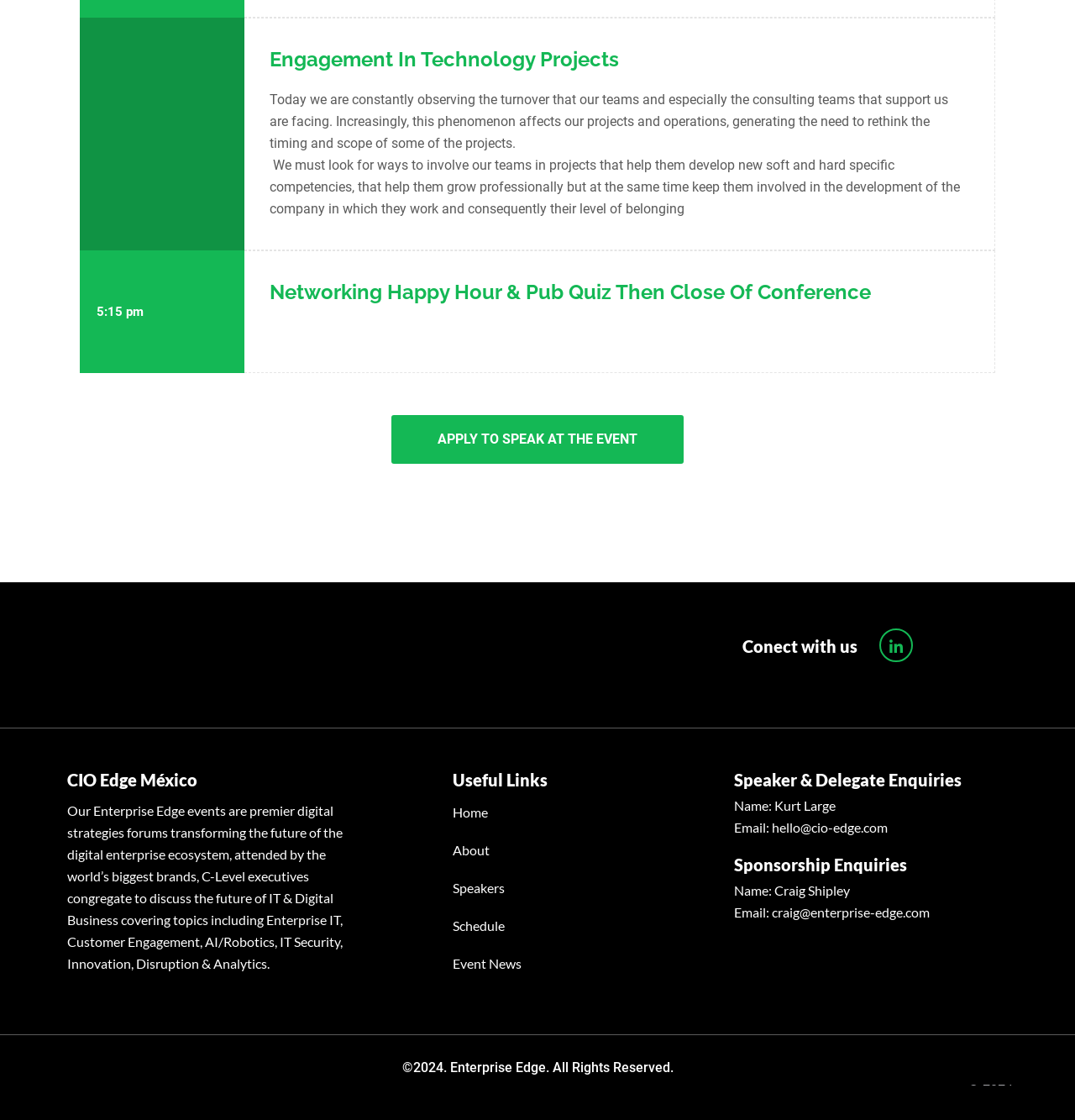Provide the bounding box coordinates for the specified HTML element described in this description: "Event News". The coordinates should be four float numbers ranging from 0 to 1, in the format [left, top, right, bottom].

[0.421, 0.853, 0.485, 0.867]